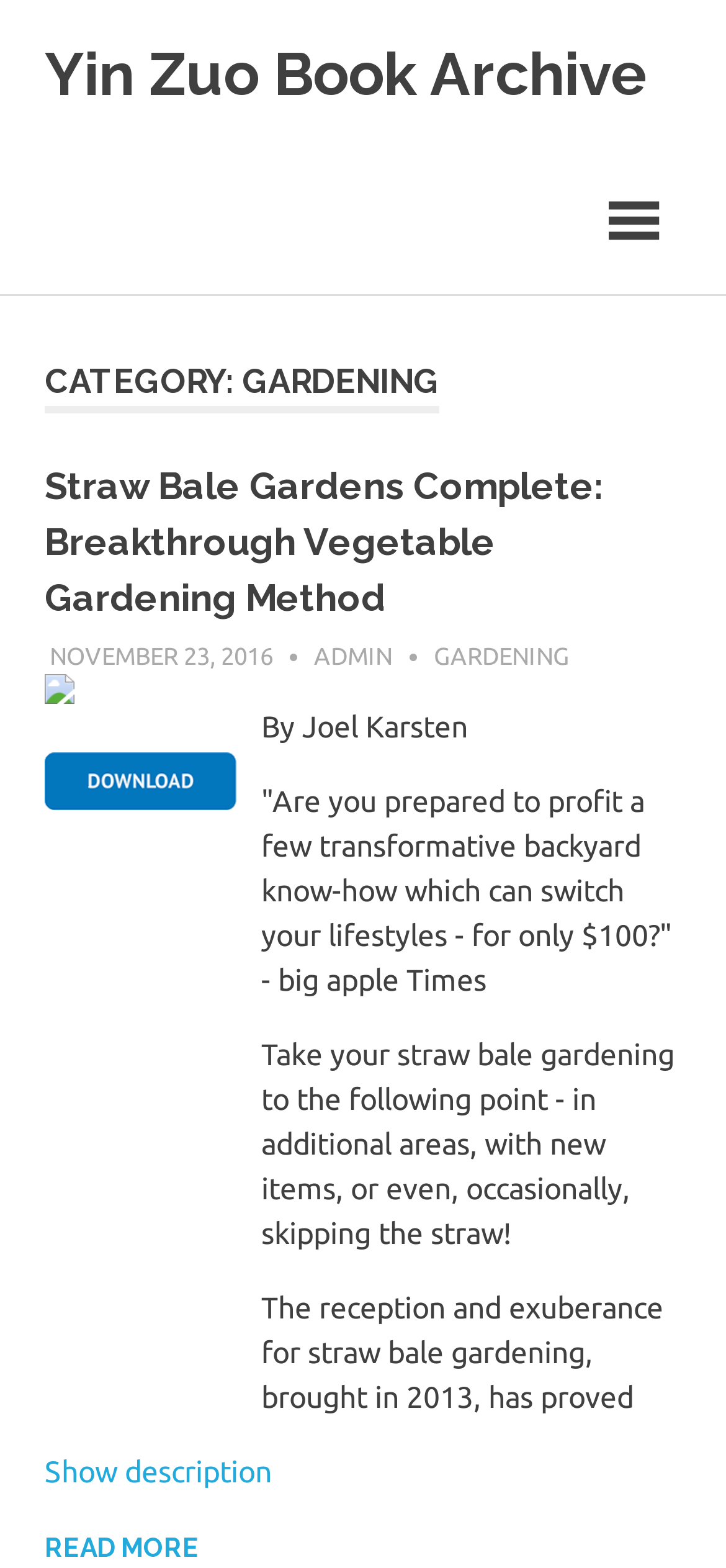When was this book published?
Refer to the image and provide a concise answer in one word or phrase.

NOVEMBER 23, 2016